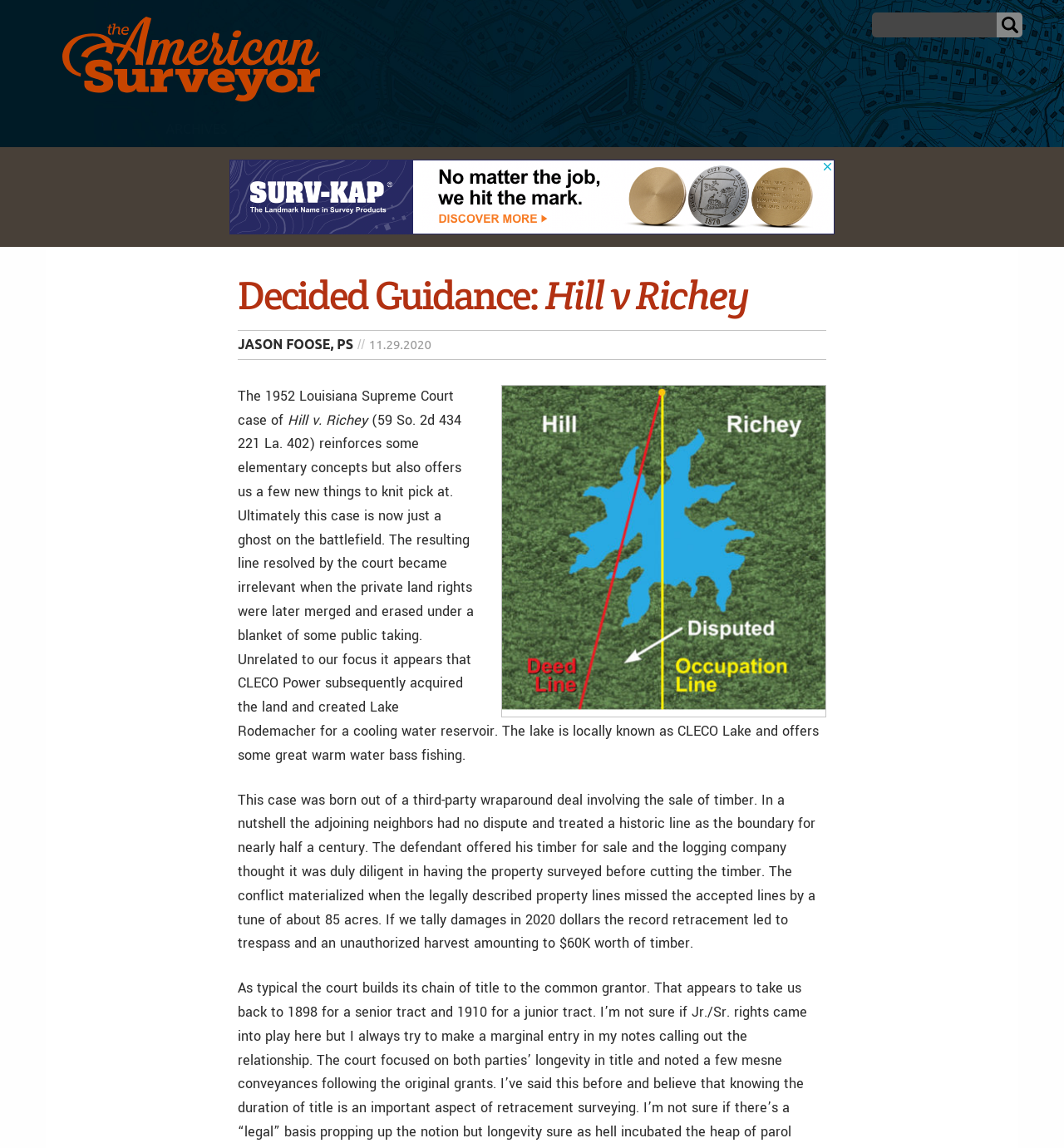Find the bounding box of the web element that fits this description: "Jason Foose, PS".

[0.224, 0.293, 0.332, 0.307]